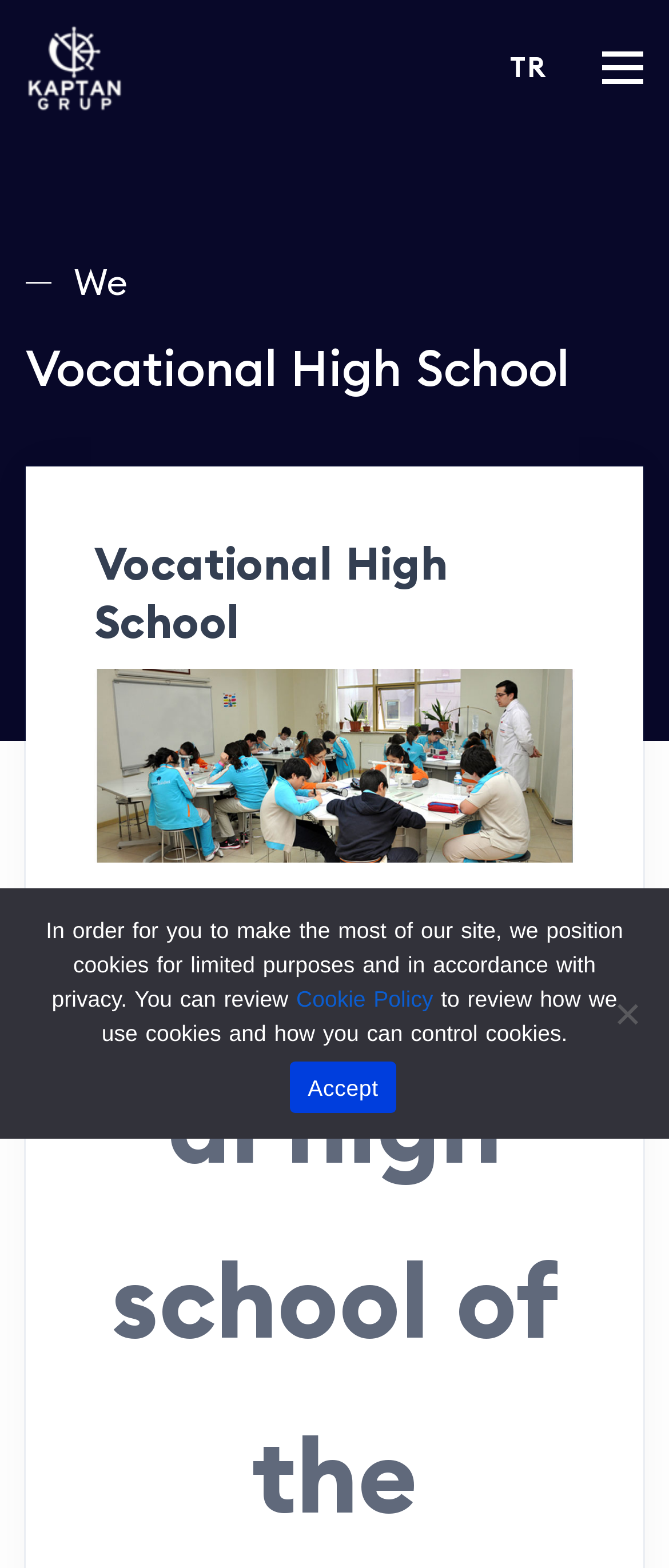What is the purpose of the cookie notice dialog?
Examine the image closely and answer the question with as much detail as possible.

I found a dialog on the webpage with the title 'Cookie Notice', which suggests that it is informing users about the website's cookie usage and providing options to review the cookie policy or accept cookies.